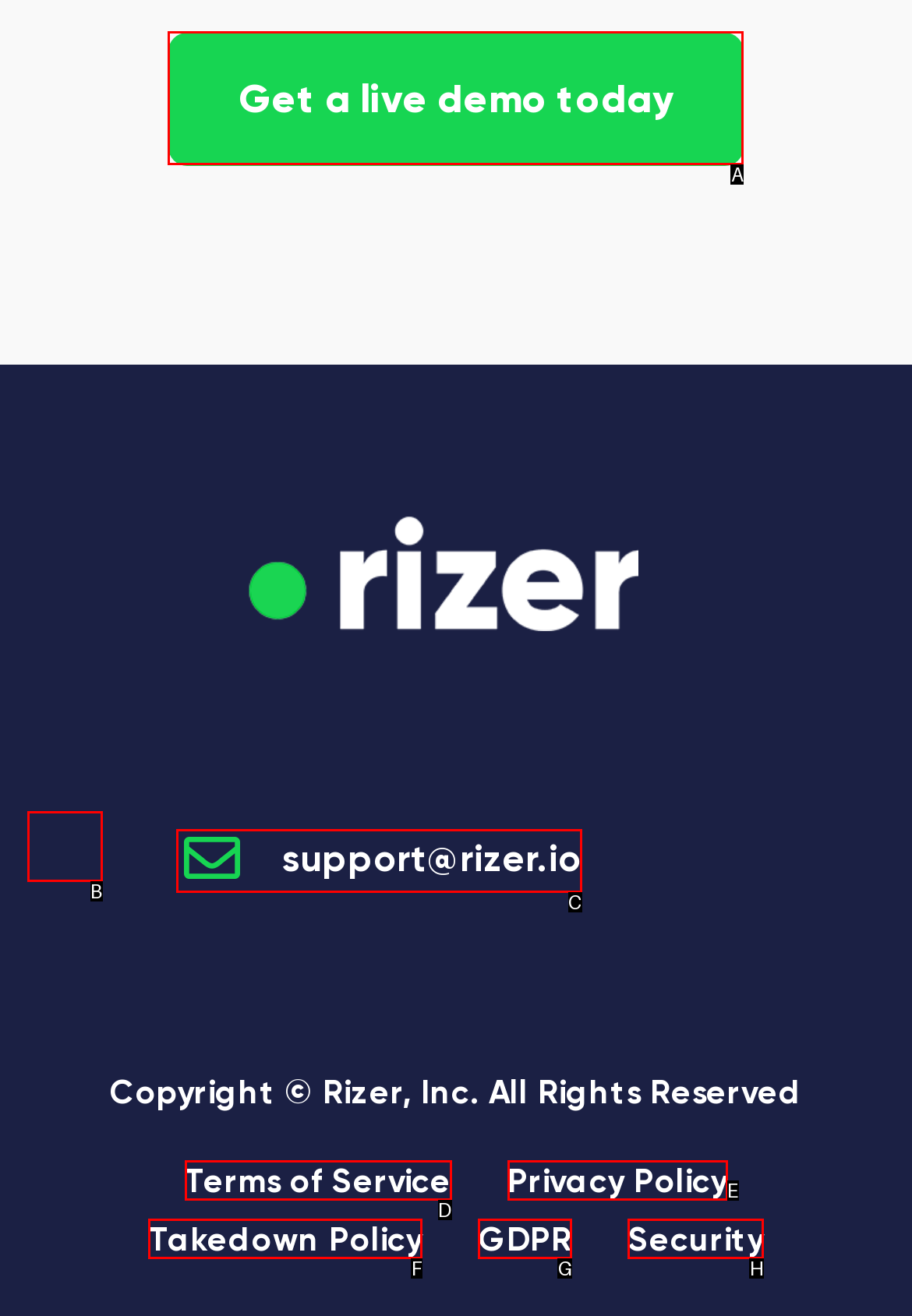Find the correct option to complete this instruction: Contact support. Reply with the corresponding letter.

C